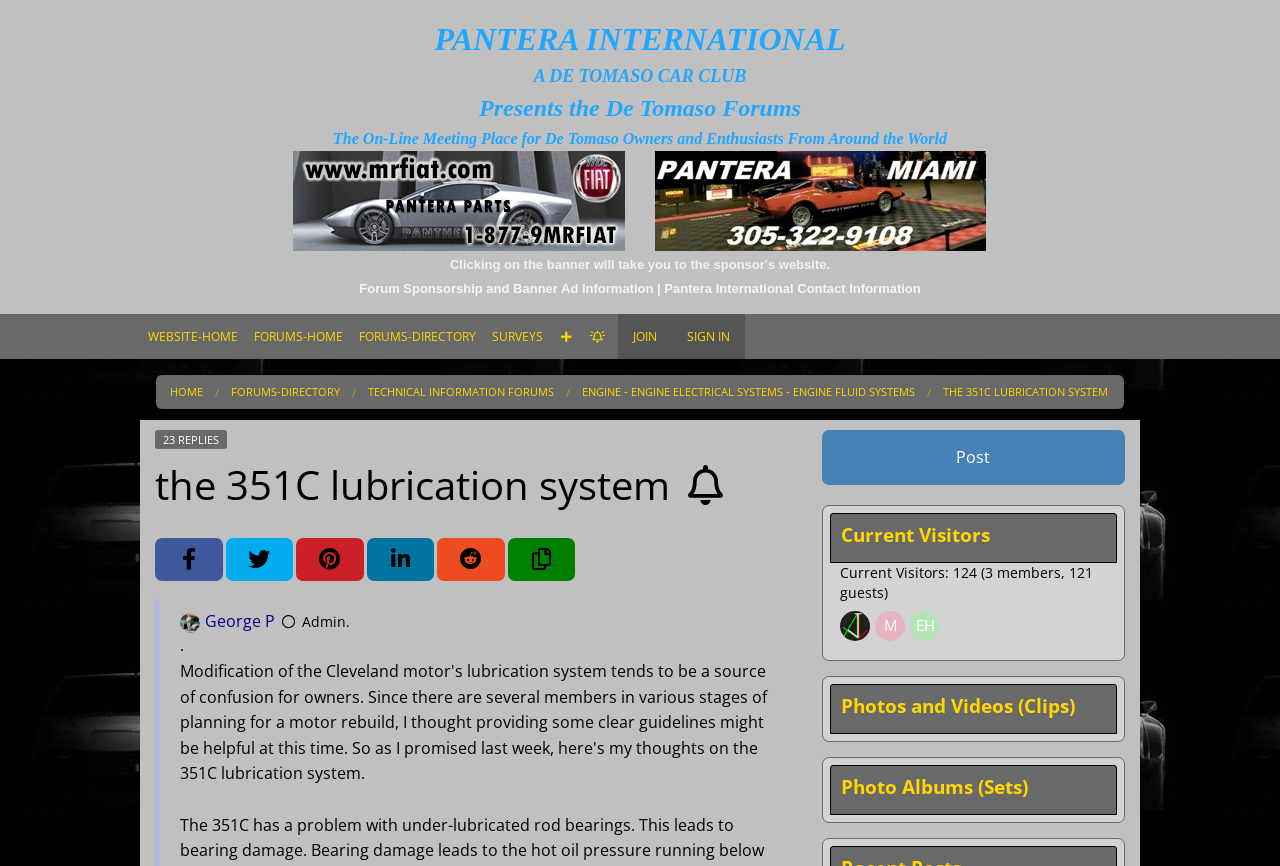For the following element description, predict the bounding box coordinates in the format (top-left x, top-left y, bottom-right x, bottom-right y). All values should be floating point numbers between 0 and 1. Description: Road Trip and Racing Photos

[0.378, 0.659, 0.482, 0.7]